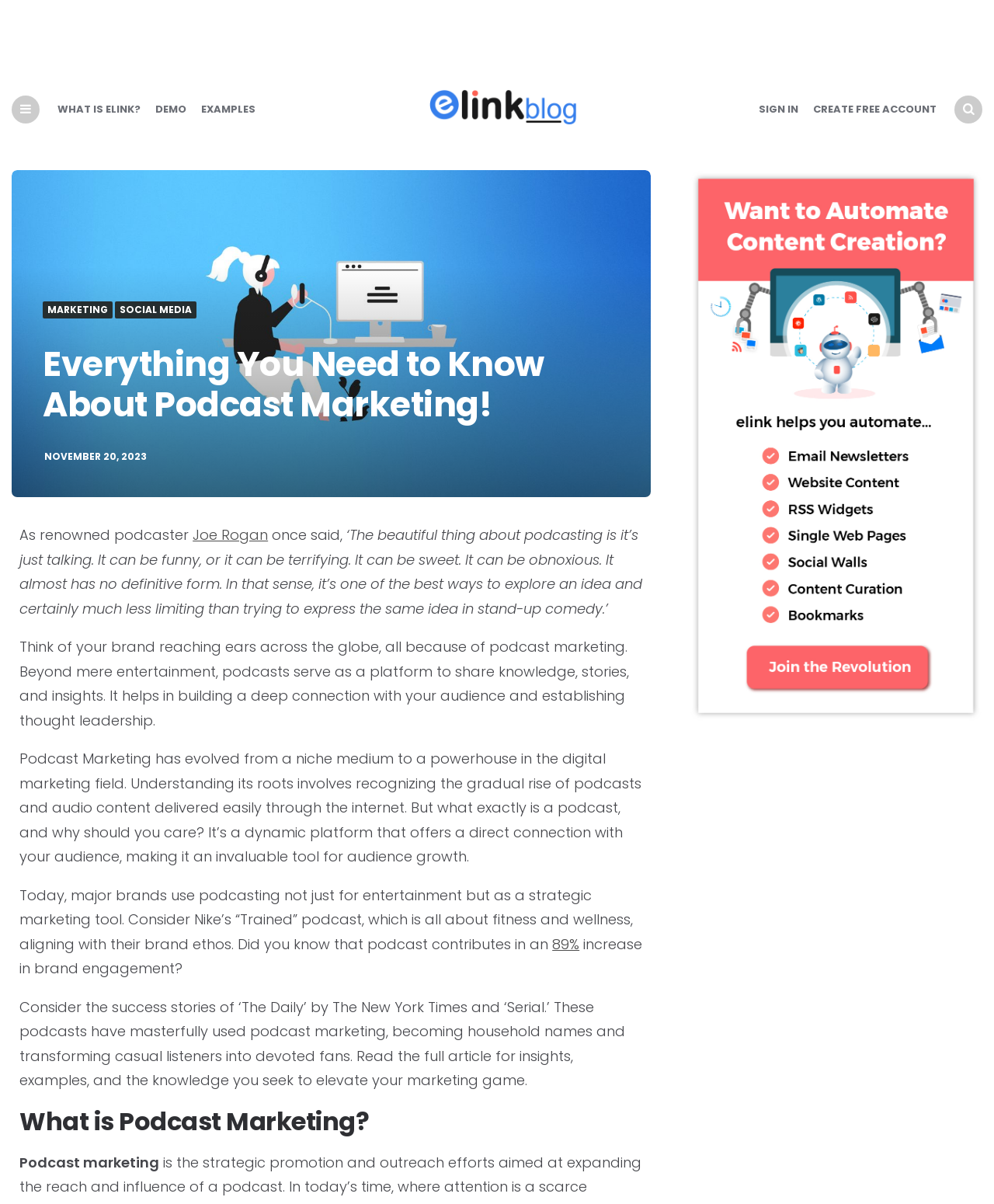Please find the bounding box coordinates of the element's region to be clicked to carry out this instruction: "Read the article about podcast marketing".

[0.02, 0.436, 0.646, 0.513]